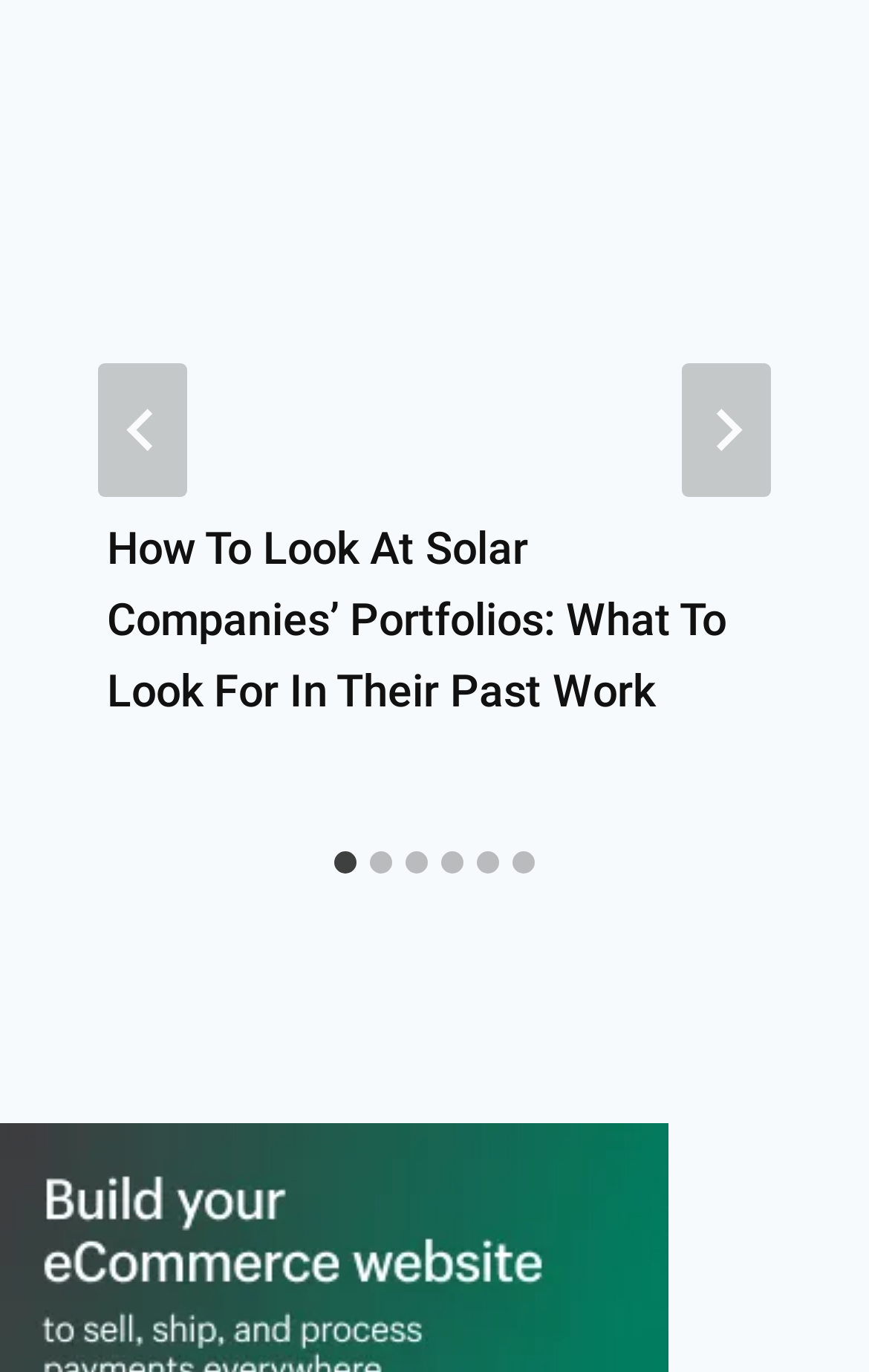How many images are on the first slide?
Give a detailed response to the question by analyzing the screenshot.

I examined the first slide element and found two image elements inside it, one with the text 'How to Look at Solar Companies’ Portfolios: What to Look for in Their Past Work' and another without any text.